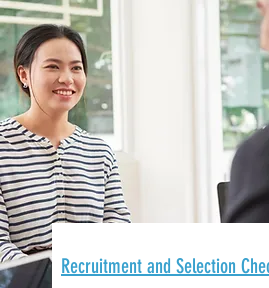Answer the following in one word or a short phrase: 
What type of clothing is the woman wearing?

Striped top